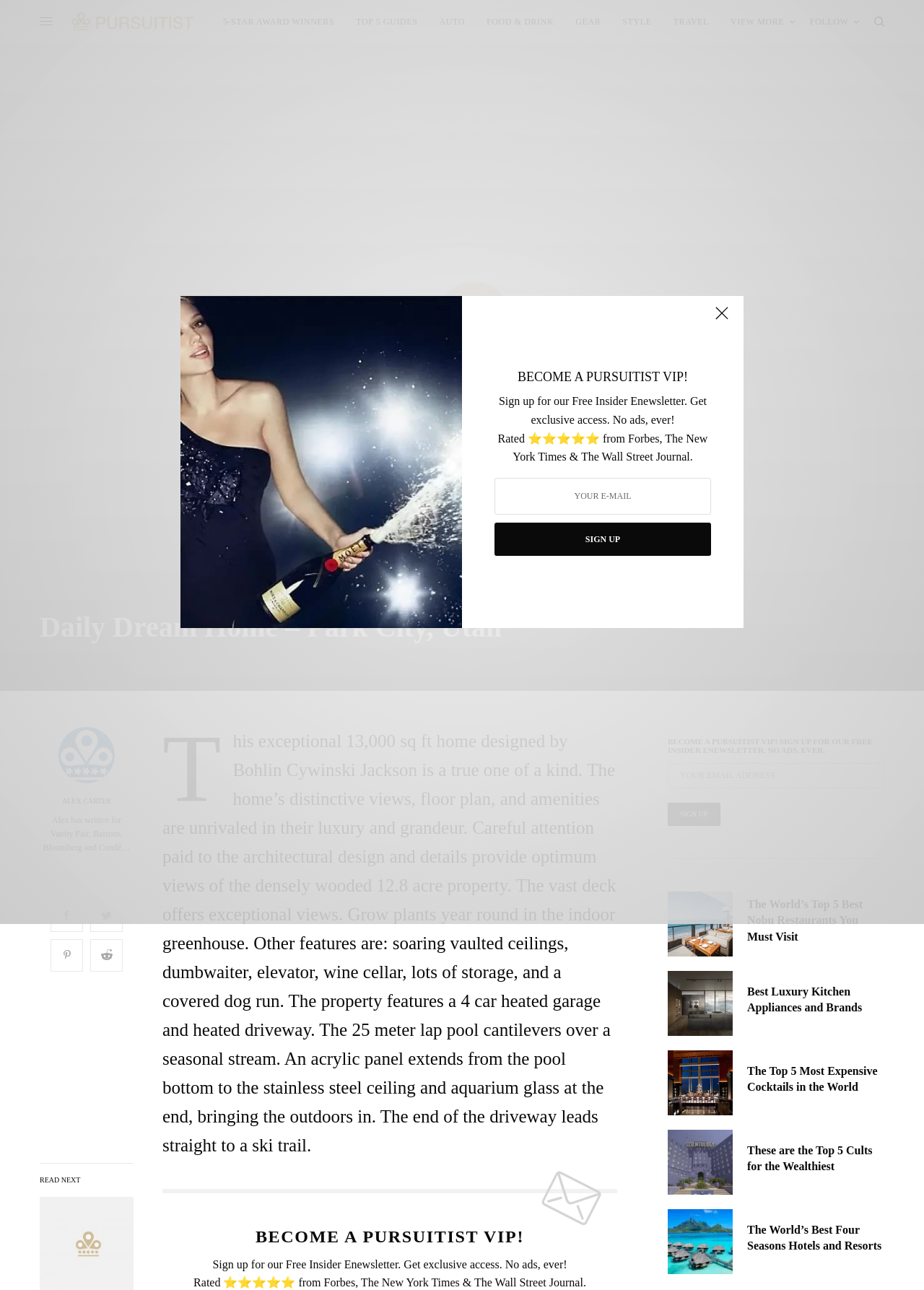Identify the bounding box for the UI element that is described as follows: "Style".

[0.674, 0.0, 0.705, 0.034]